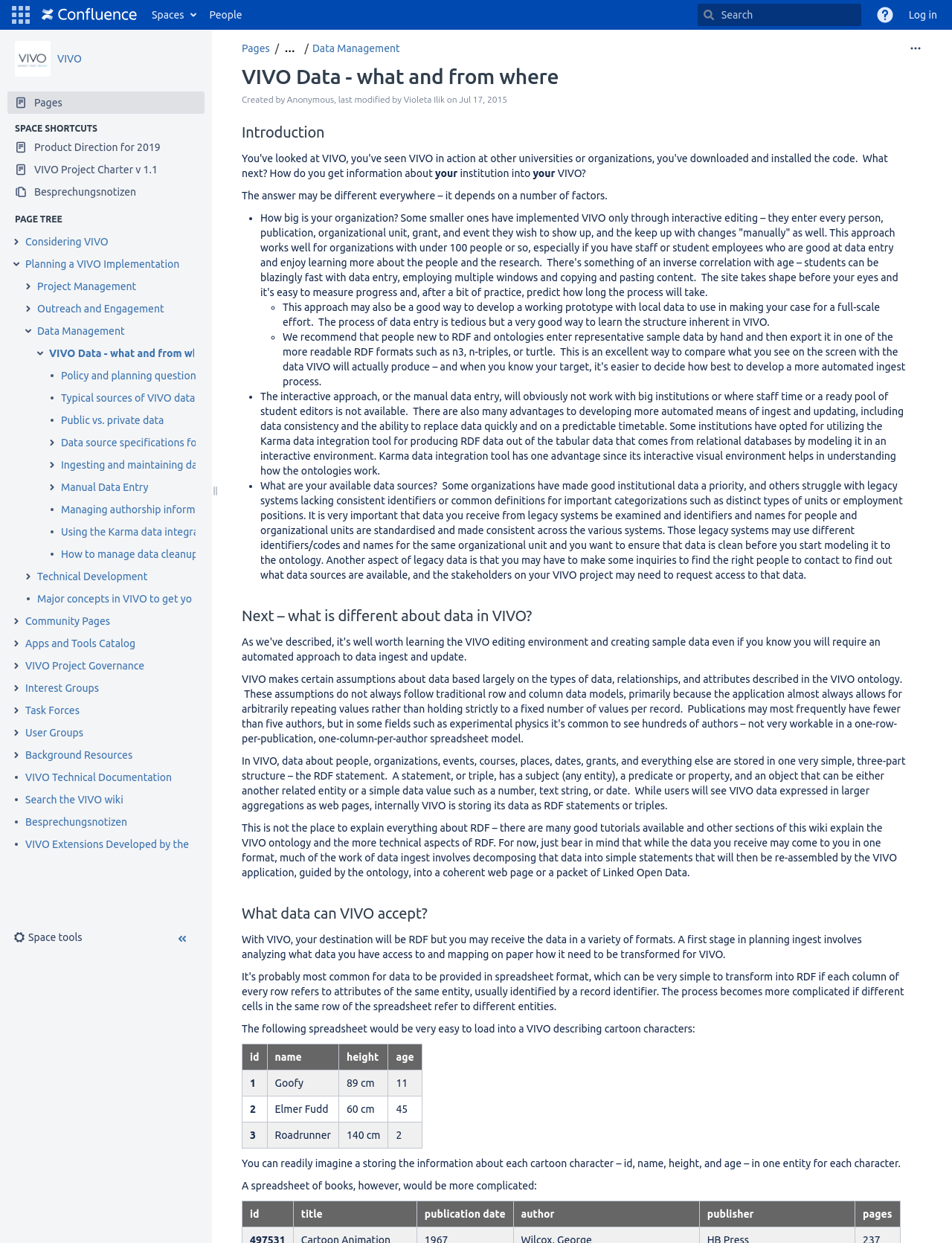Locate the bounding box coordinates of the UI element described by: "Data Management". Provide the coordinates as four float numbers between 0 and 1, formatted as [left, top, right, bottom].

[0.328, 0.034, 0.42, 0.044]